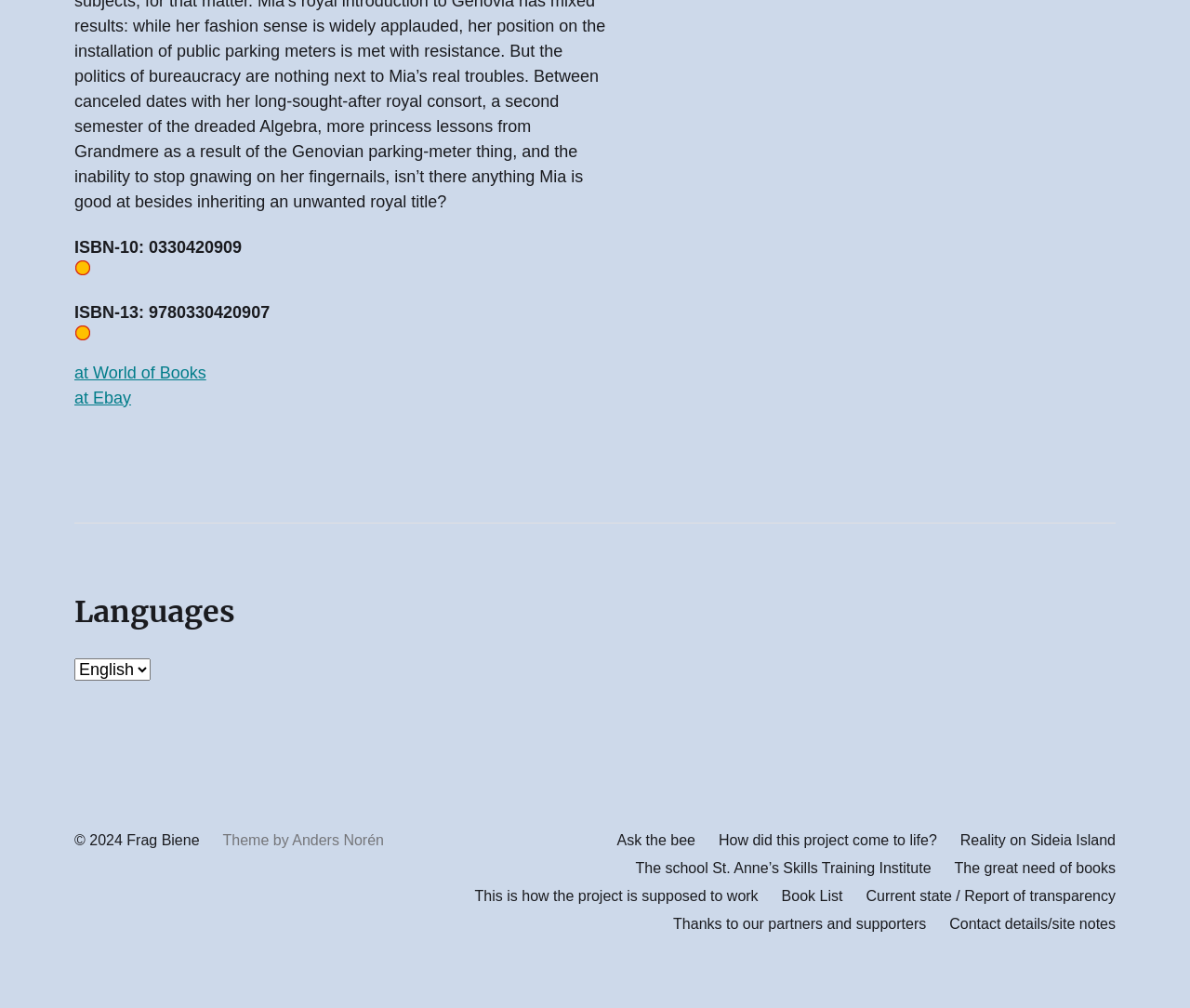Predict the bounding box of the UI element that fits this description: "The great need of books".

[0.802, 0.852, 0.938, 0.871]